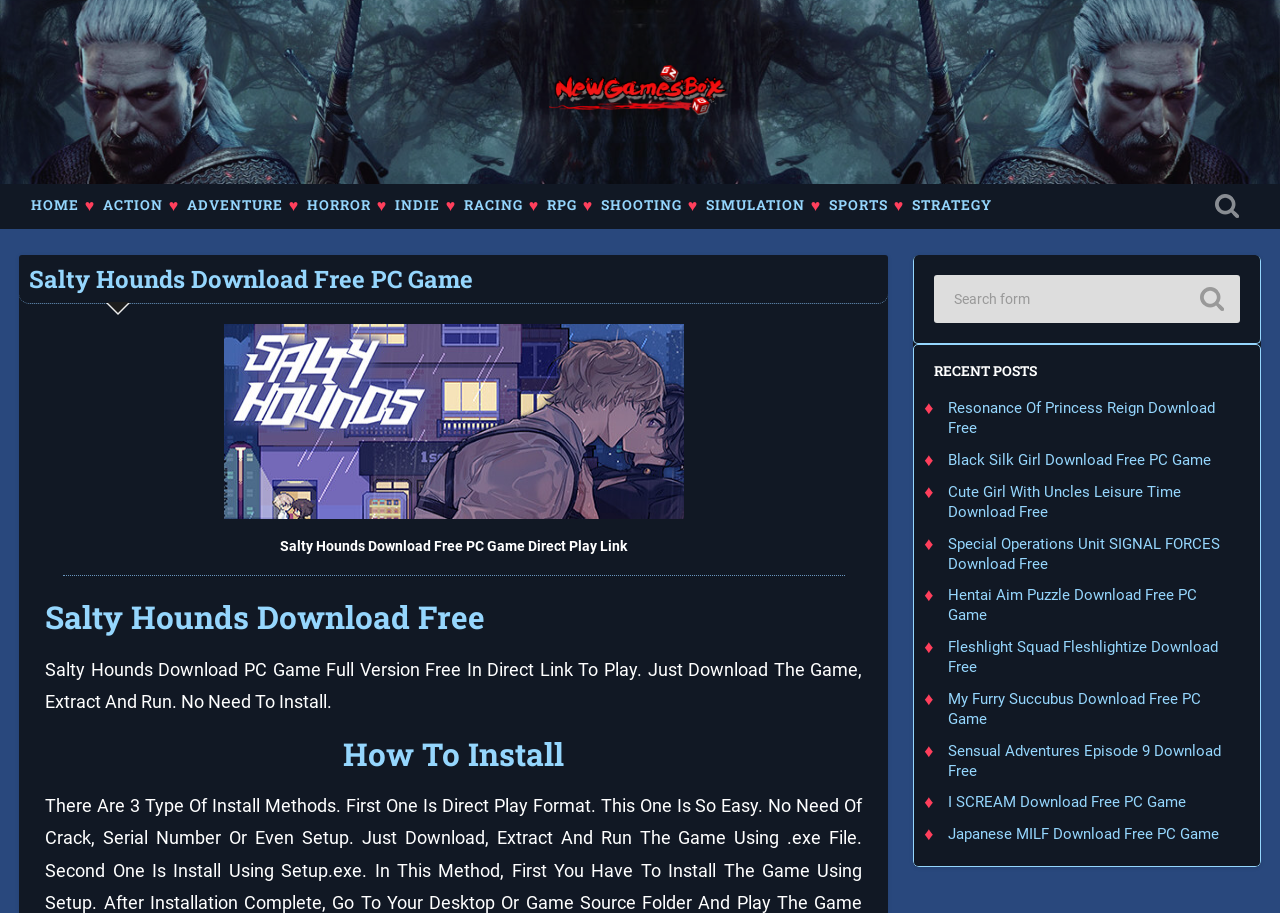How many recent posts are listed on the webpage?
Could you answer the question with a detailed and thorough explanation?

The webpage lists 10 recent posts under the heading 'RECENT POSTS', which are links to other game download pages.